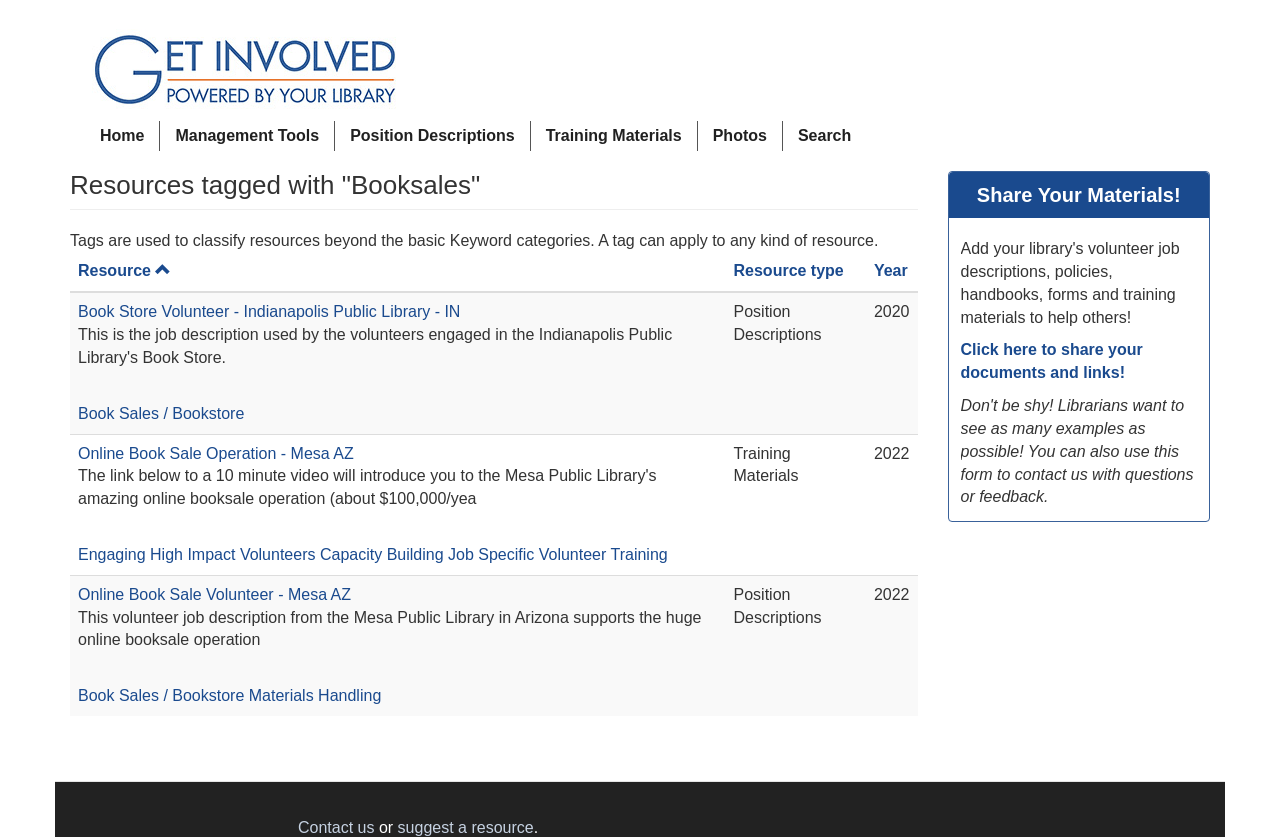Locate the bounding box coordinates of the area that needs to be clicked to fulfill the following instruction: "Search for resources". The coordinates should be in the format of four float numbers between 0 and 1, namely [left, top, right, bottom].

[0.612, 0.145, 0.677, 0.18]